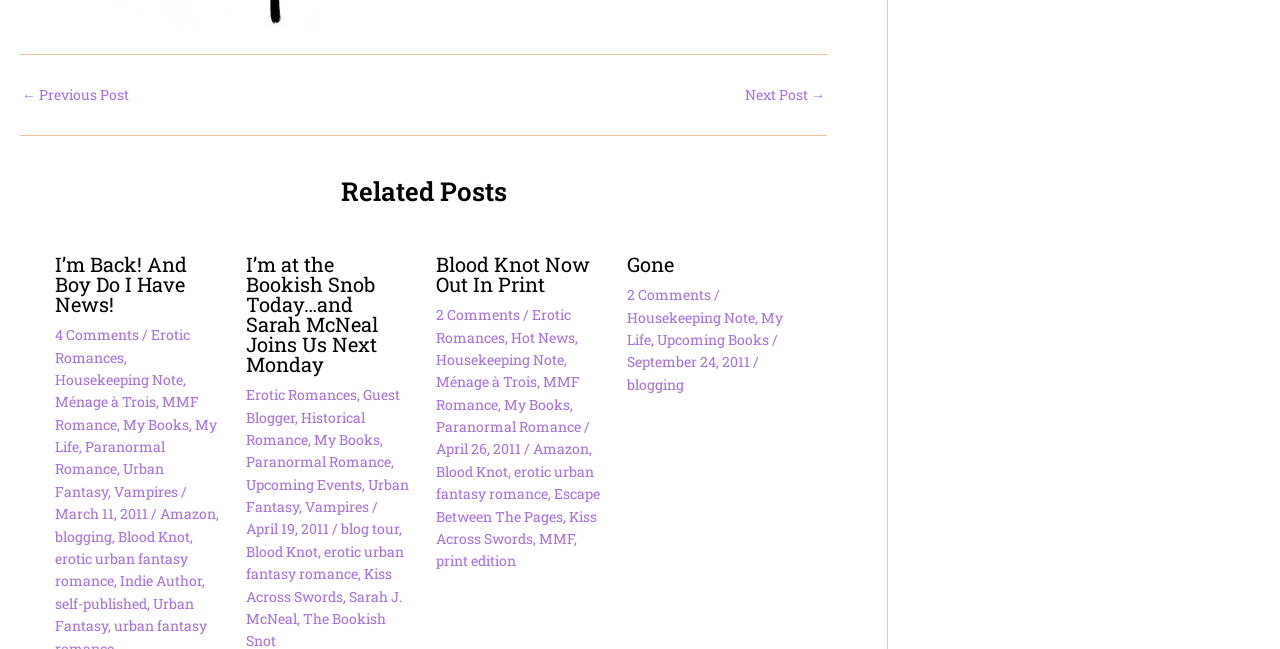What is the category of the post 'I’m Back! And Boy Do I Have News!'?
Answer the question using a single word or phrase, according to the image.

Erotic Romances